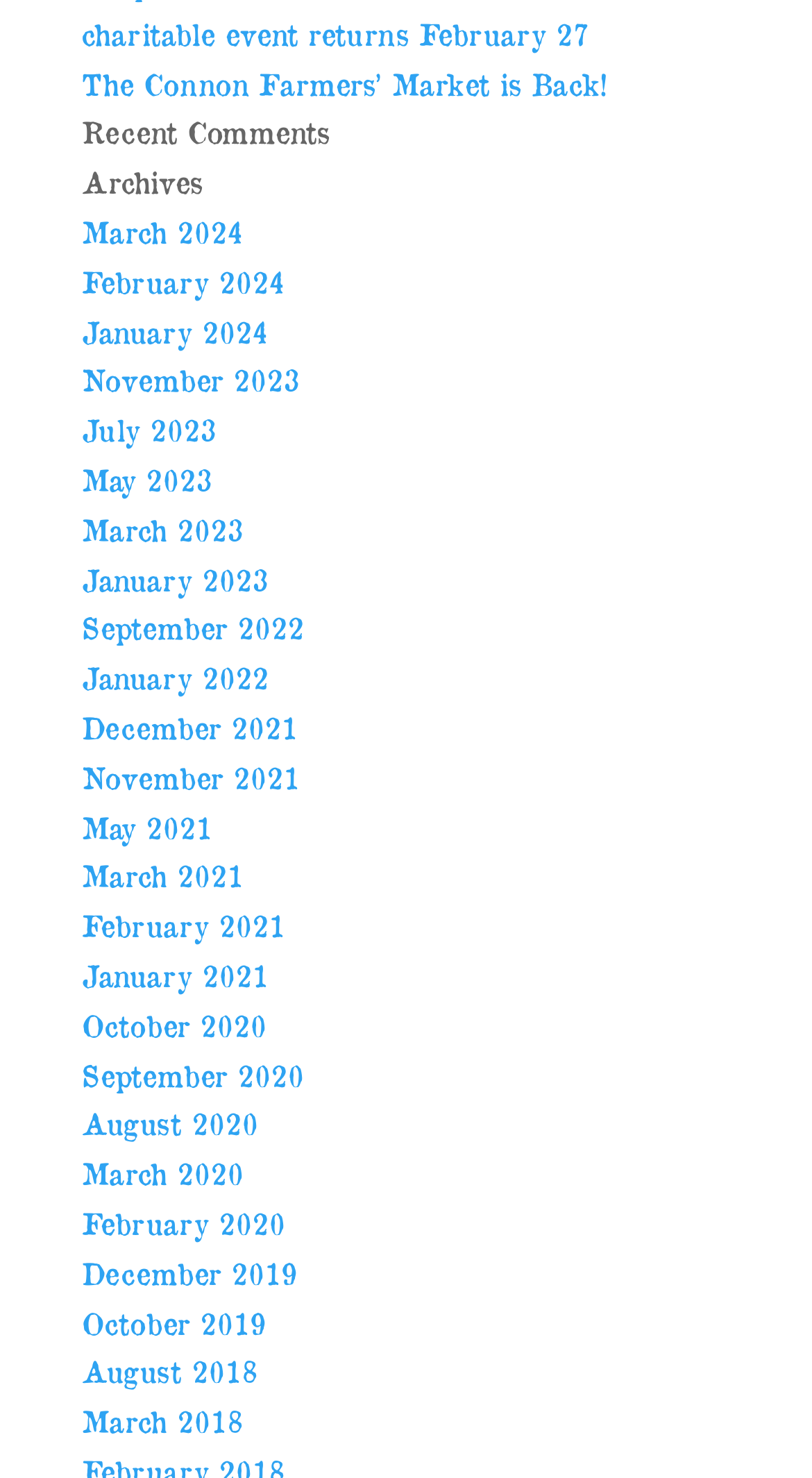What is the section title above the list of links? Refer to the image and provide a one-word or short phrase answer.

Archives